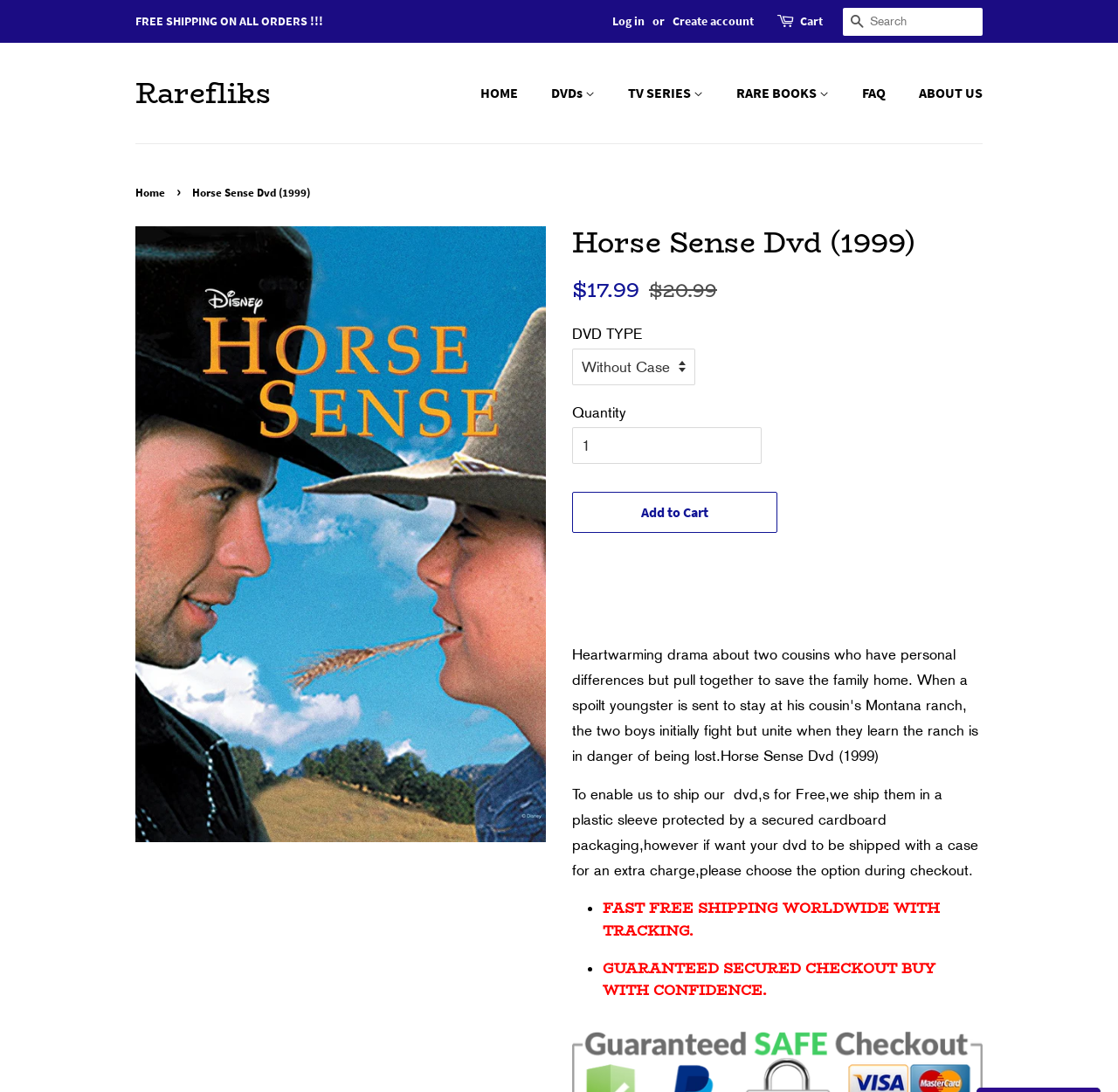Find the bounding box coordinates corresponding to the UI element with the description: "MUSIC & CONCERTS". The coordinates should be formatted as [left, top, right, bottom], with values as floats between 0 and 1.

[0.481, 0.369, 0.606, 0.399]